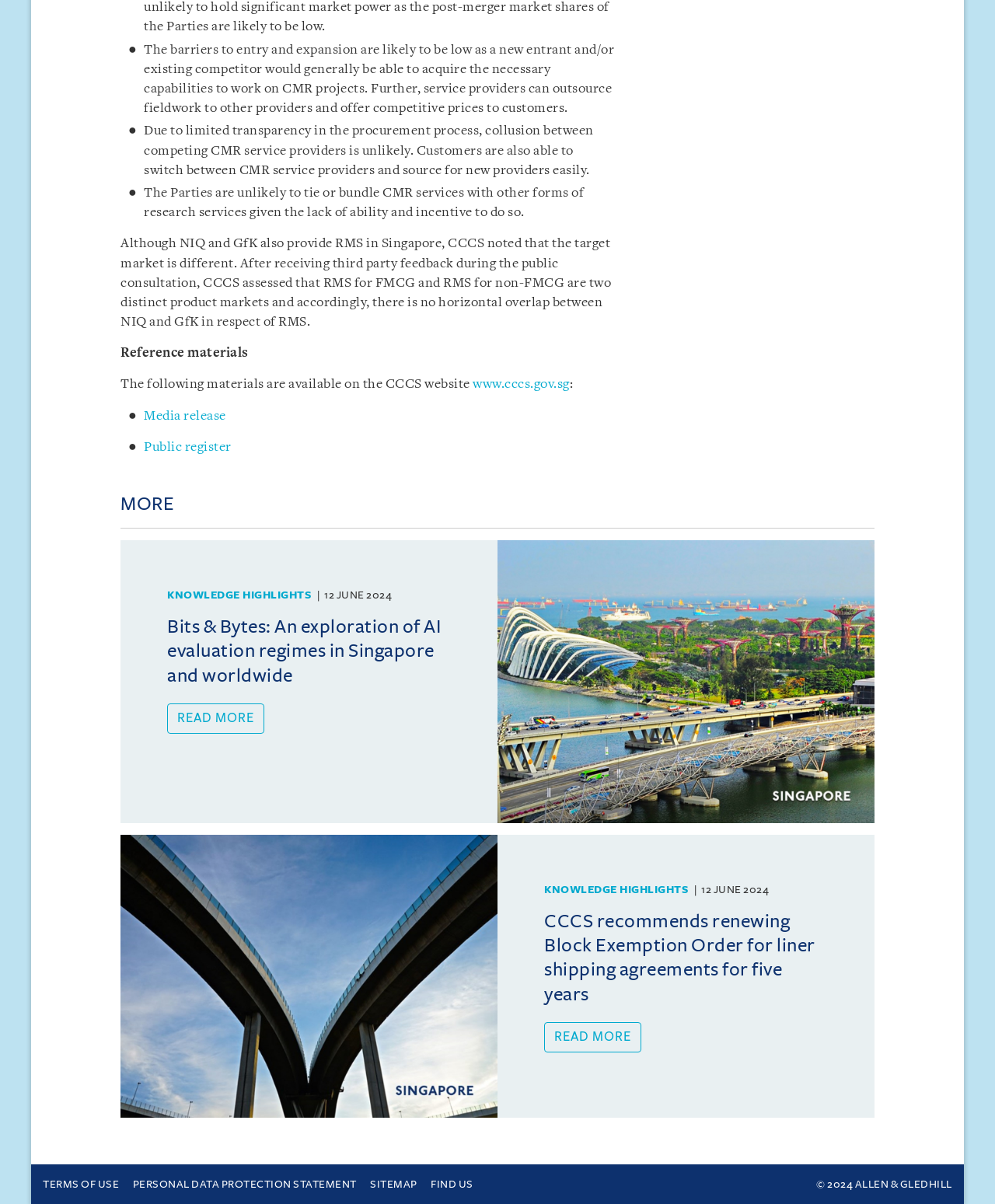Find the bounding box coordinates of the area that needs to be clicked in order to achieve the following instruction: "Read more about Bits & Bytes: An exploration of AI evaluation regimes in Singapore and worldwide". The coordinates should be specified as four float numbers between 0 and 1, i.e., [left, top, right, bottom].

[0.168, 0.584, 0.266, 0.609]